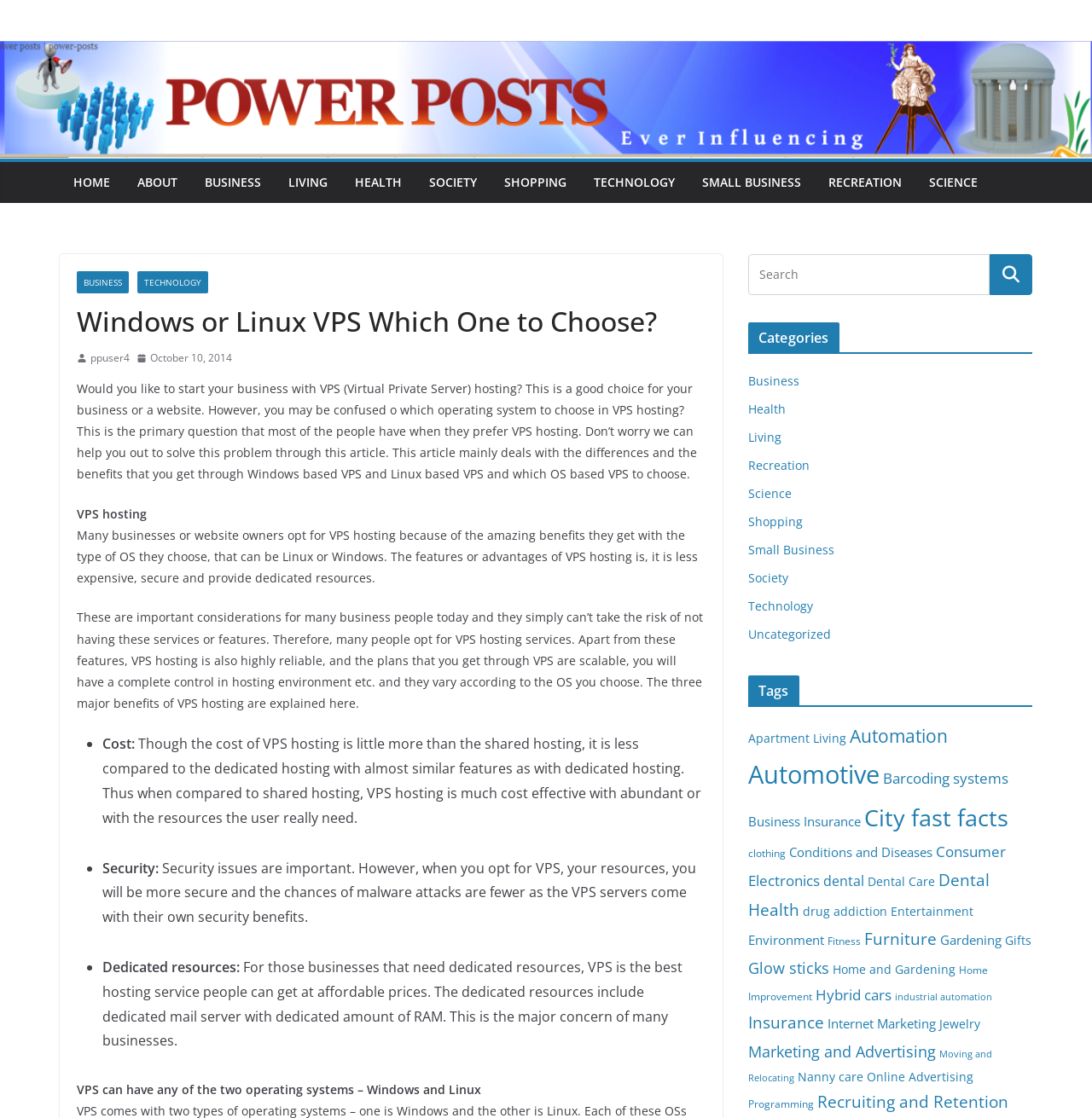Find and extract the text of the primary heading on the webpage.

Windows or Linux VPS Which One to Choose?